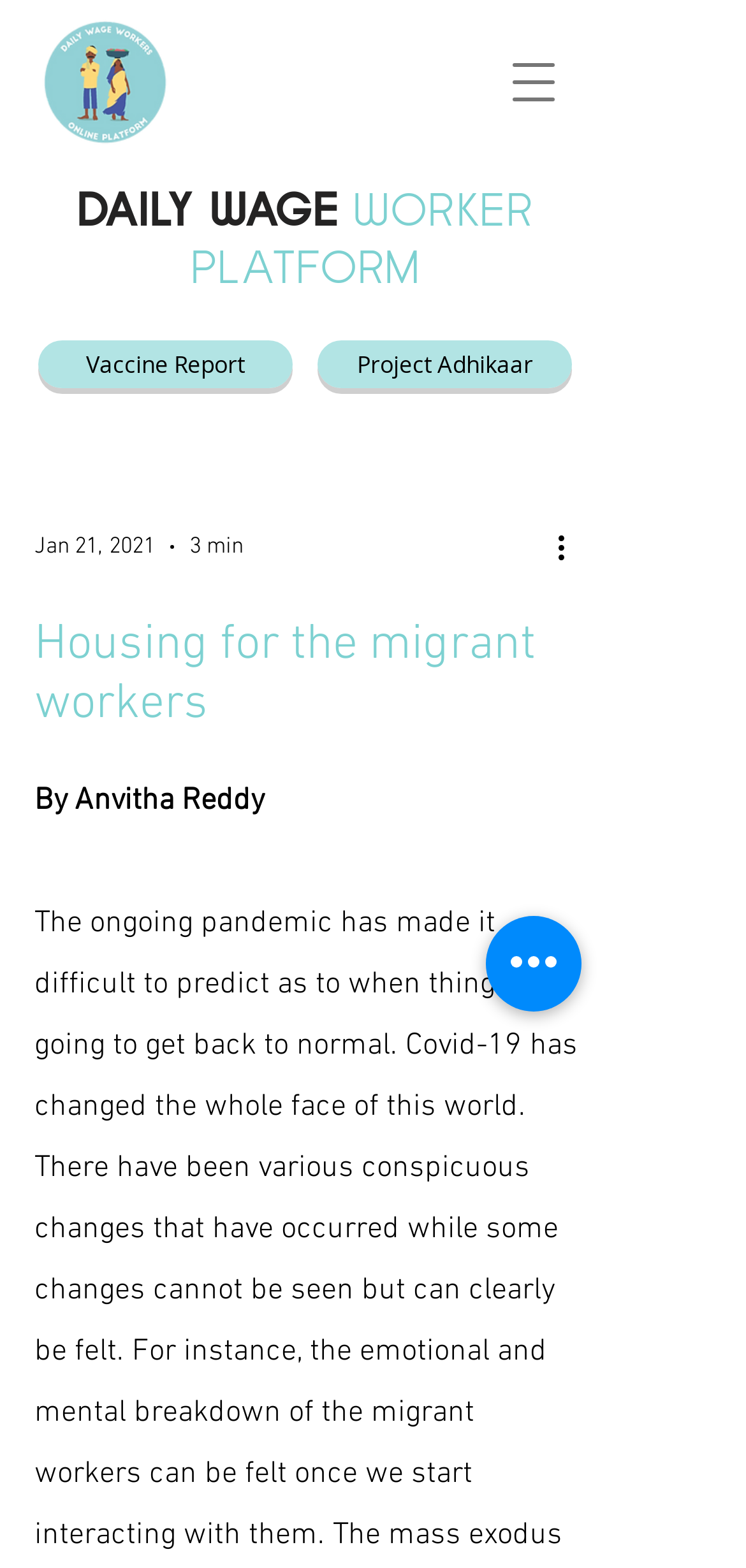Who is the author of the article?
Please respond to the question with a detailed and informative answer.

I found the author's name by looking at the text below the main heading, which says 'By Anvitha Reddy', indicating that Anvitha Reddy is the author of the article.